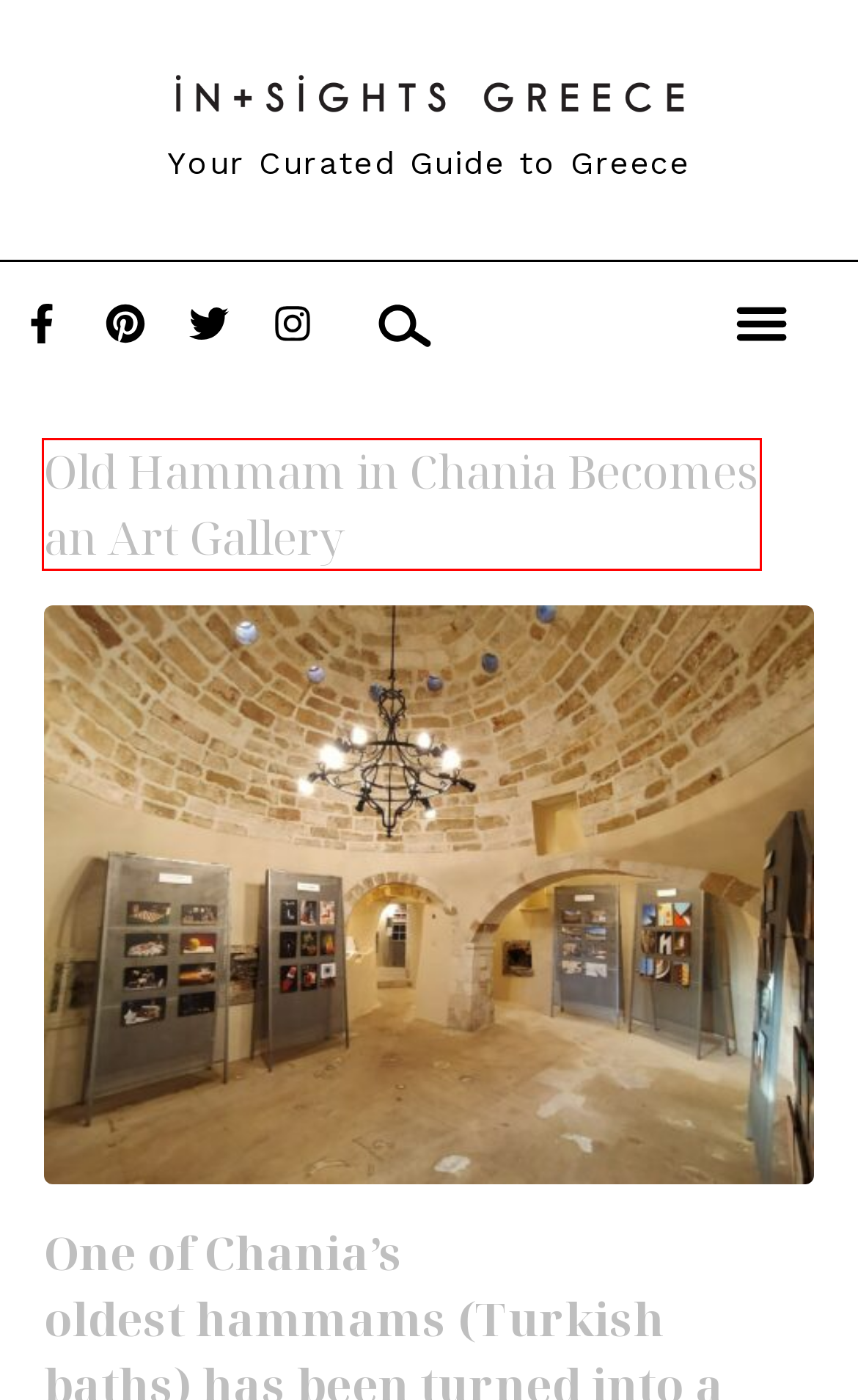Given a screenshot of a webpage with a red rectangle bounding box around a UI element, select the best matching webpage description for the new webpage that appears after clicking the highlighted element. The candidate descriptions are:
A. Contact - Insights Greece
B. About - Insights Greece
C. Chania Archives - Insights Greece
D. Greece art gallery Archives - Insights Greece
E. Old Hammam in Chania Becomes an Art Gallery  - Insights Greece
F. Complete Travel Guide to Chania
G. Terms & Conditions - Insights Greece
H. Freelance Web Designer & Developer in Sydney - Websites by Nyssa

E